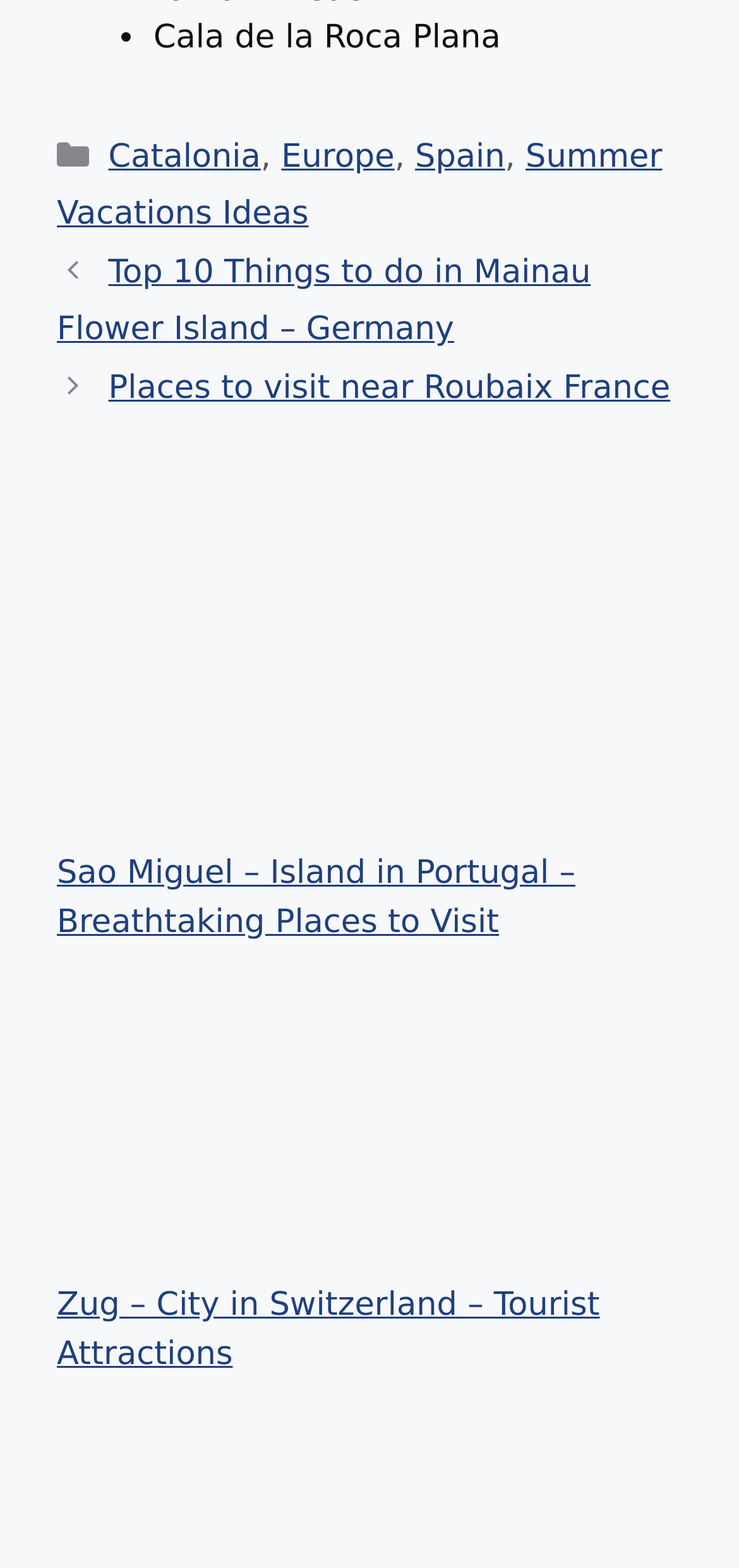Please analyze the image and provide a thorough answer to the question:
How many summer vacation ideas are listed?

I counted the number of links related to summer vacation ideas, which is only 'Summer Vacations Ideas'.